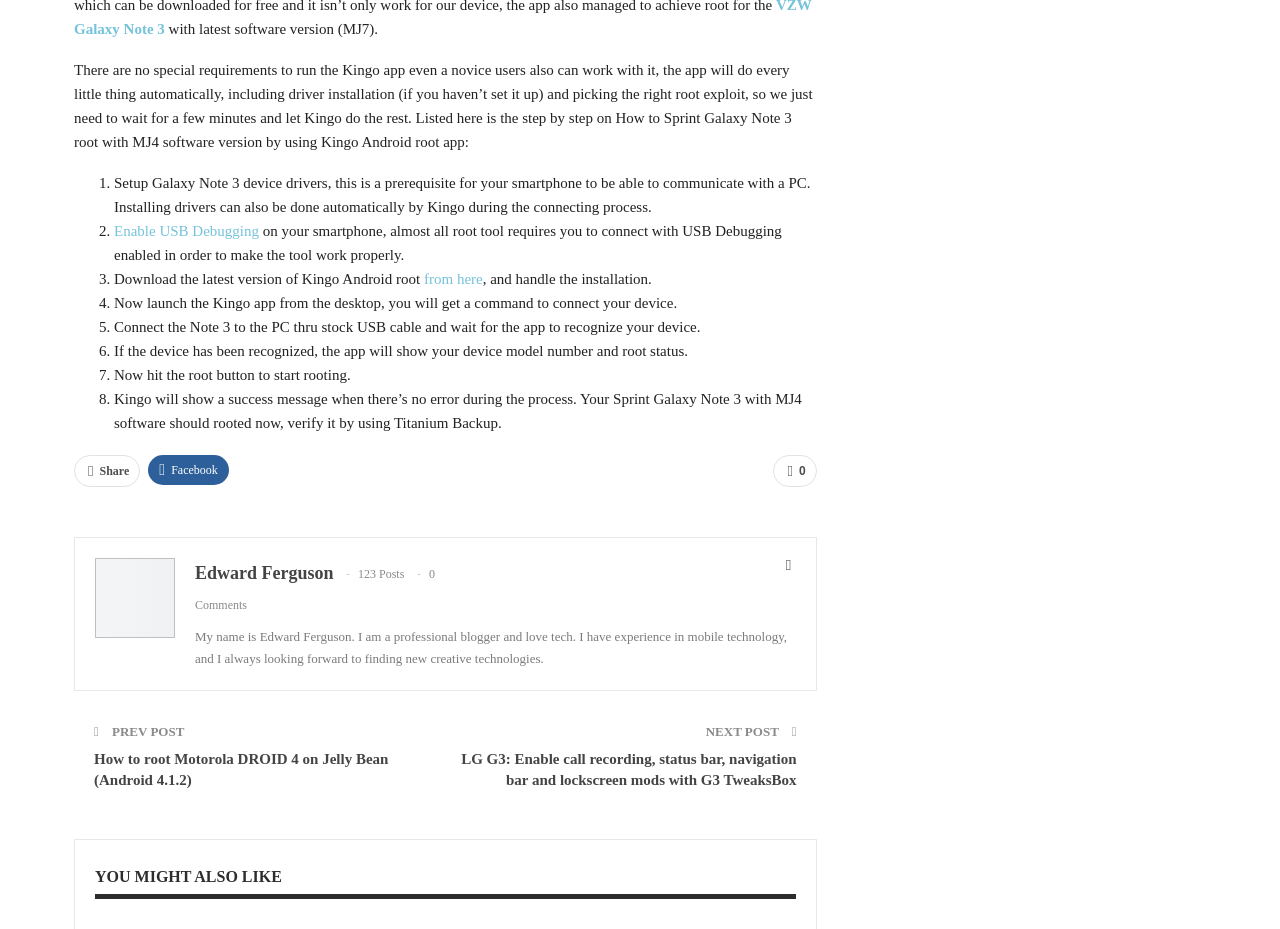Determine the bounding box coordinates for the HTML element described here: "Facebook".

[0.04, 0.304, 0.089, 0.323]